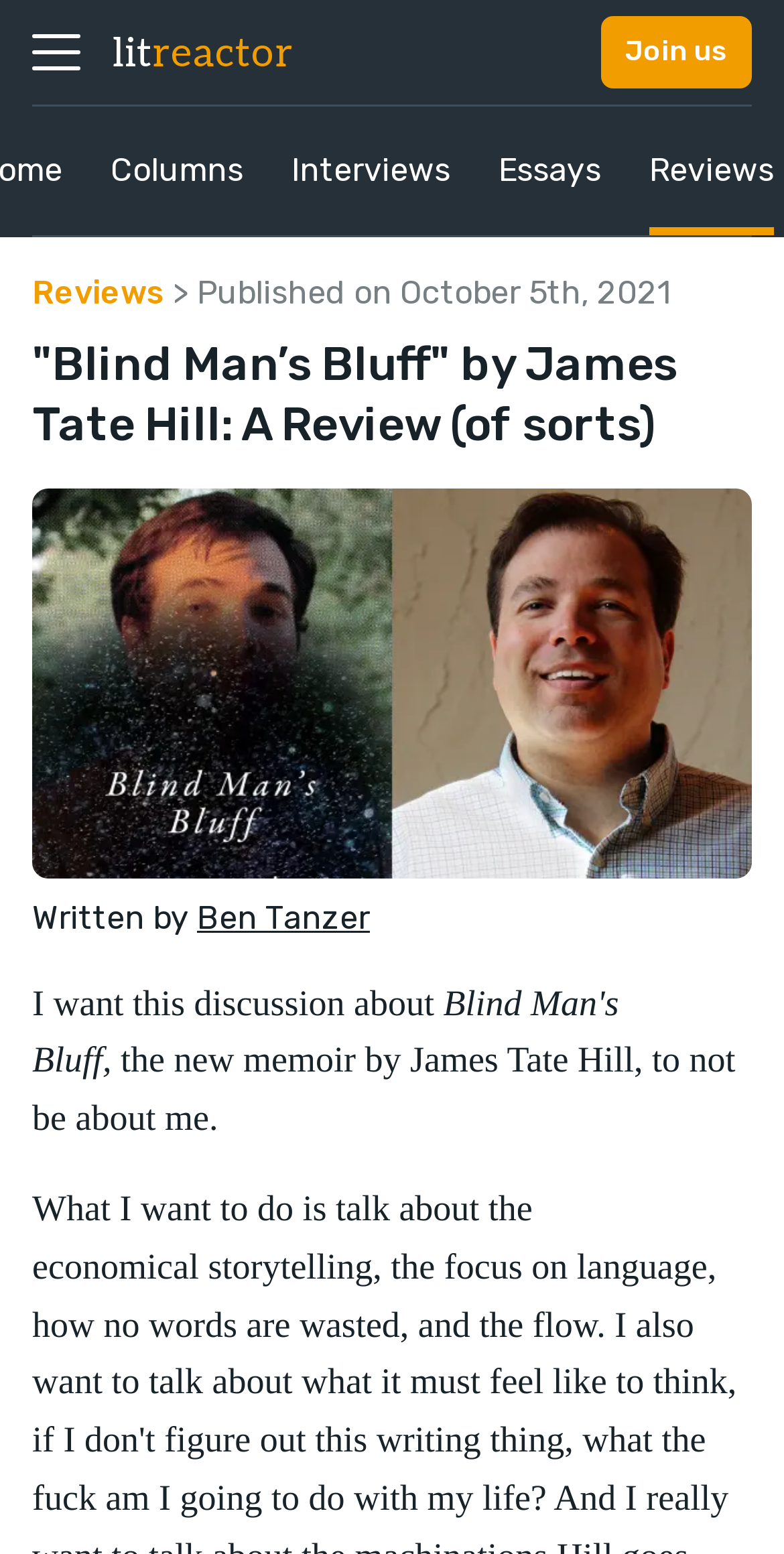Detail the various sections and features of the webpage.

The webpage is a review of the memoir "Blind Man's Bluff" by James Tate Hill. At the top left of the page, there is a small image. Next to it, there is a heading with the text "litreactor", which is also a link. 

On the top right side of the page, there is a button labeled "Join us". Below the image and the "litreactor" heading, there are four links arranged horizontally: "Columns", "Interviews", "Essays", and "Reviews". 

Further down the page, there is a section with the title of the review, '"Blind Man’s Bluff" by James Tate Hill: A Review (of sorts)', which spans almost the entire width of the page. Below the title, there is a line of text that reads "Written by Ben Tanzer". 

Next to the "Written by" text, there is a link labeled "Reviews". Below this line, there is a publication date, "Published on October 5th, 2021". The main content of the review starts below the publication date, with the author expressing their desire to not make the discussion about themselves. The review continues with the author discussing the memoir.